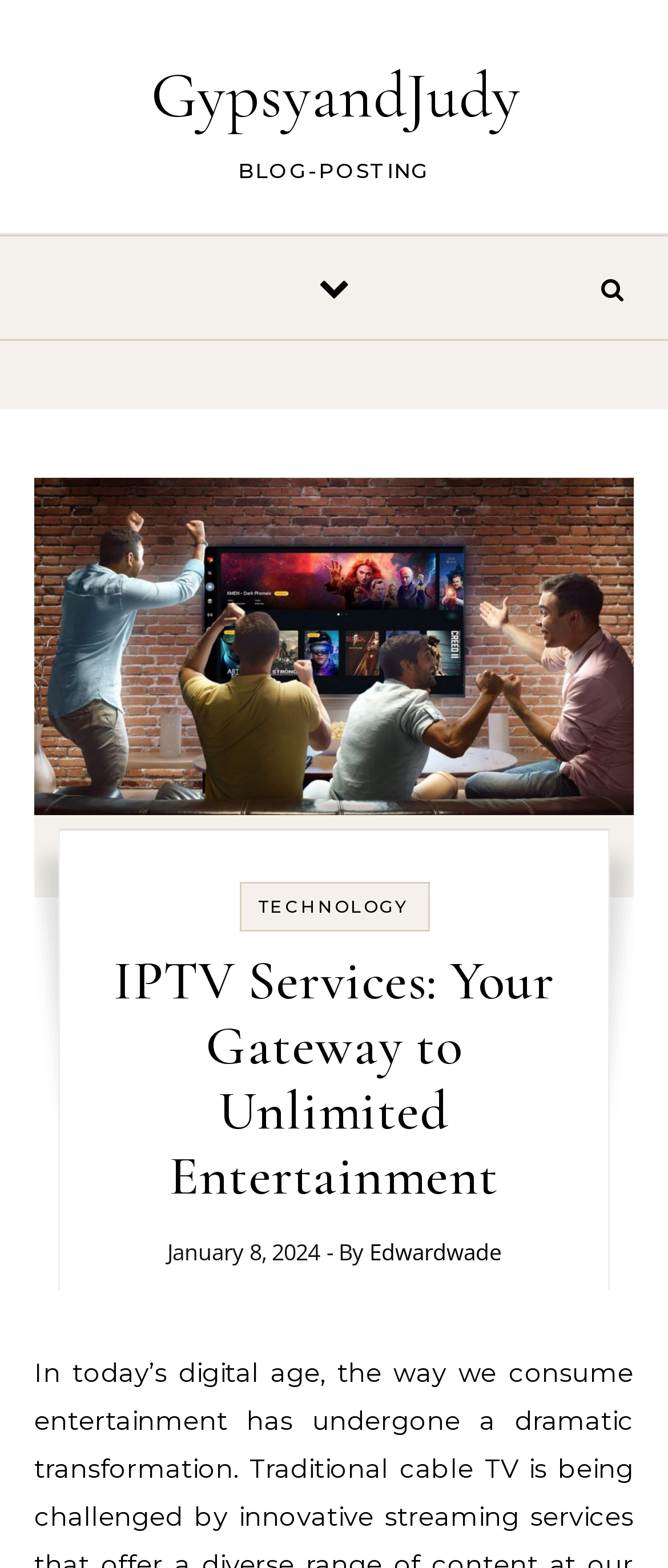Please answer the following question using a single word or phrase: 
Who is the author of the latest article?

Edwardwade